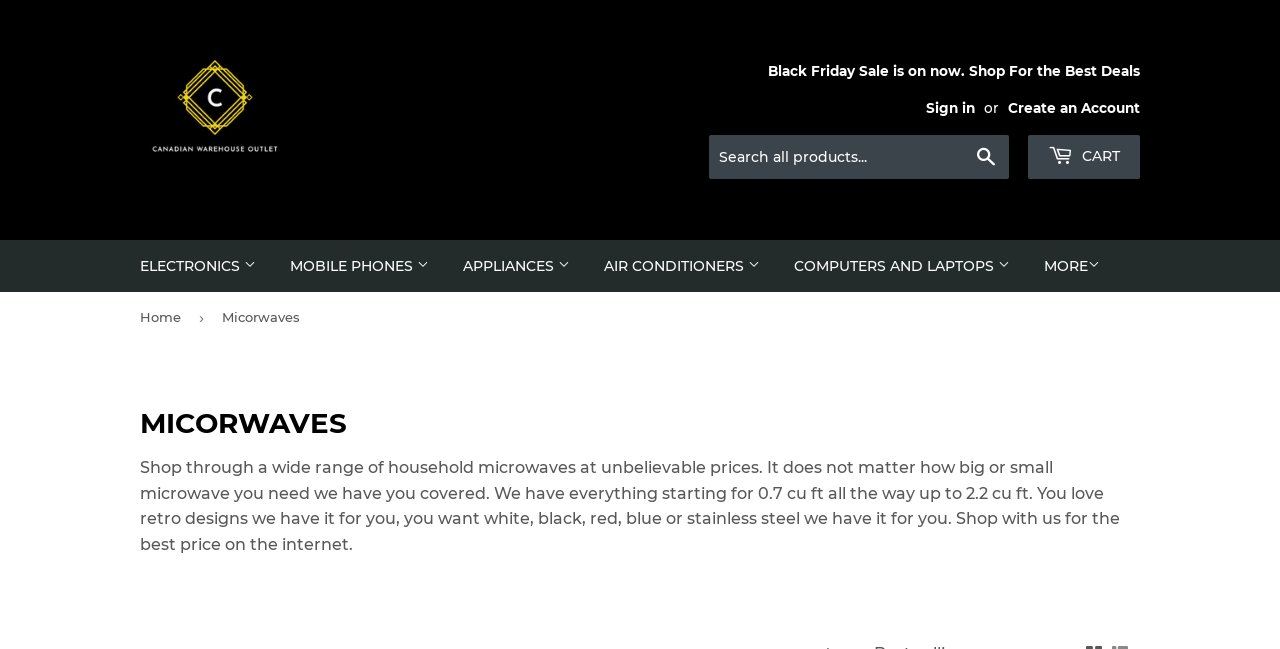Based on the visual content of the image, answer the question thoroughly: What is the purpose of the 'MORE' button?

The 'MORE' button is located next to the categories menu, and it is likely that clicking this button will expand the categories list to show more options. This is a common pattern in web design, where a 'MORE' button is used to toggle the visibility of additional content.